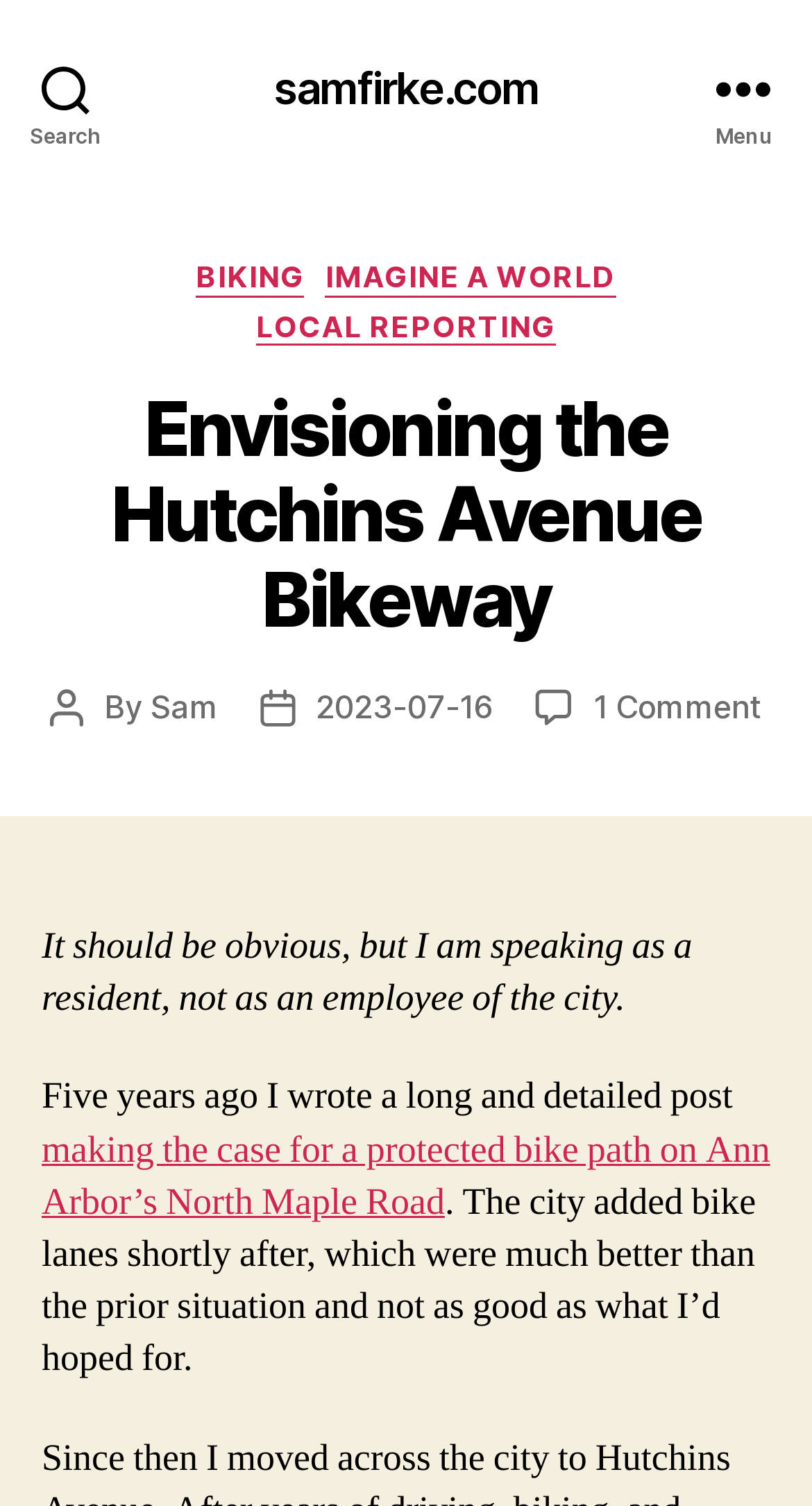What is the author of the post?
Based on the screenshot, provide your answer in one word or phrase.

Sam